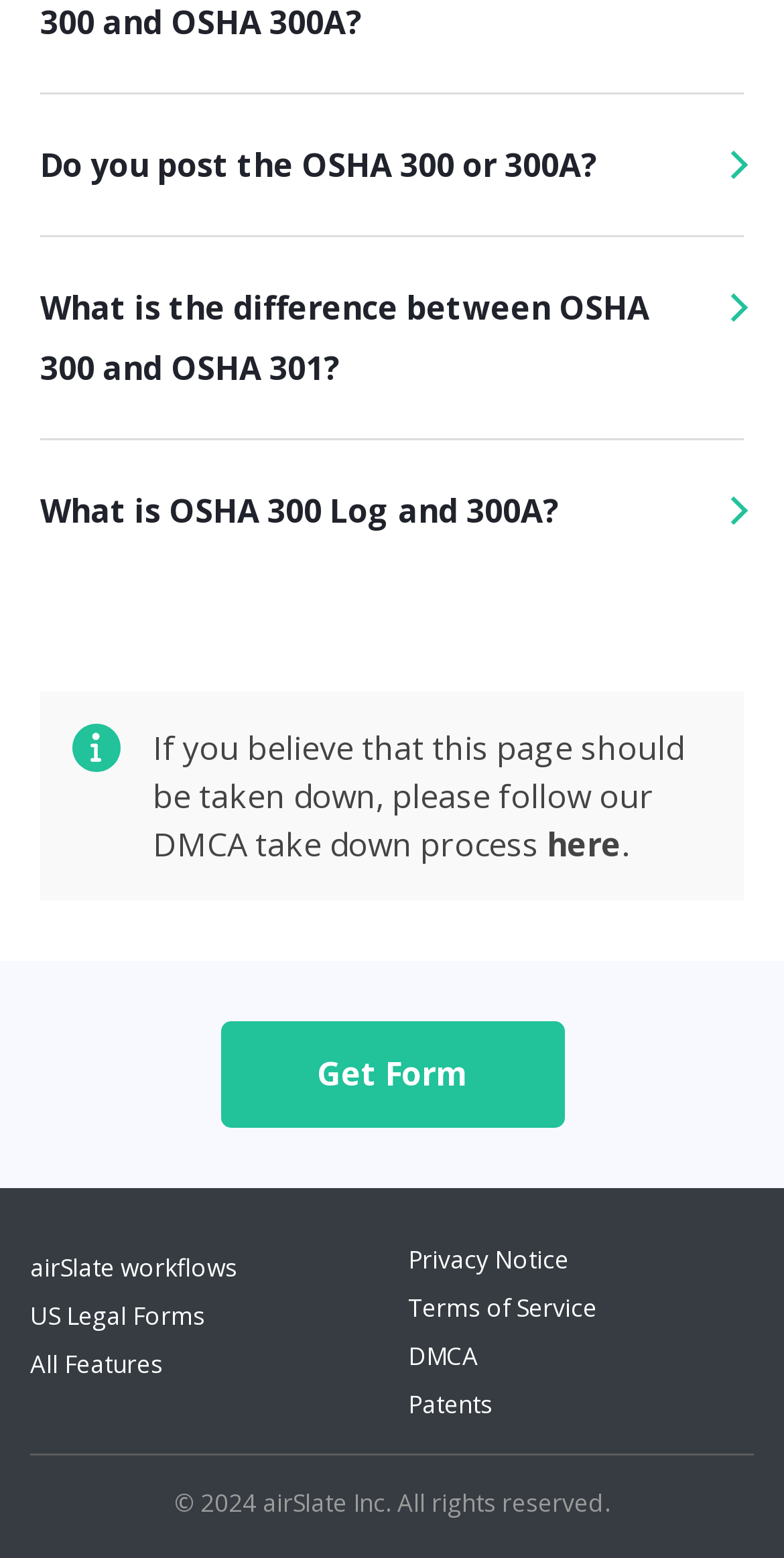Pinpoint the bounding box coordinates of the clickable area necessary to execute the following instruction: "Follow the link to 'airSlate workflows'". The coordinates should be given as four float numbers between 0 and 1, namely [left, top, right, bottom].

[0.038, 0.802, 0.303, 0.824]